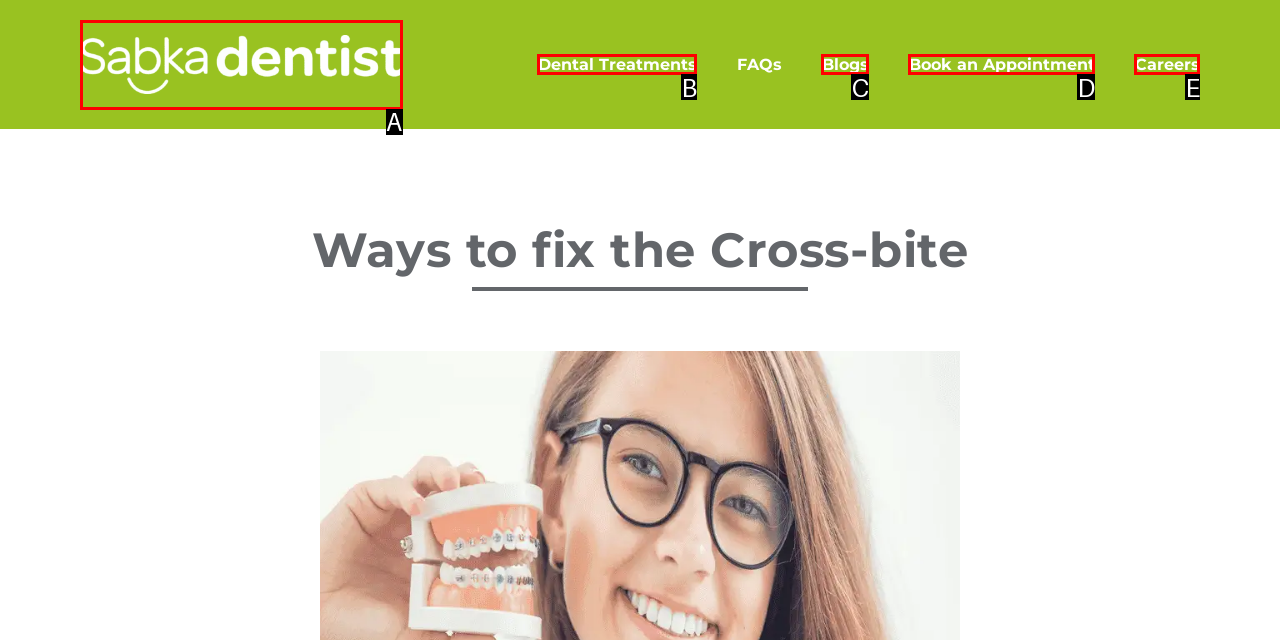From the given choices, determine which HTML element aligns with the description: VIEW PDF Respond with the letter of the appropriate option.

None